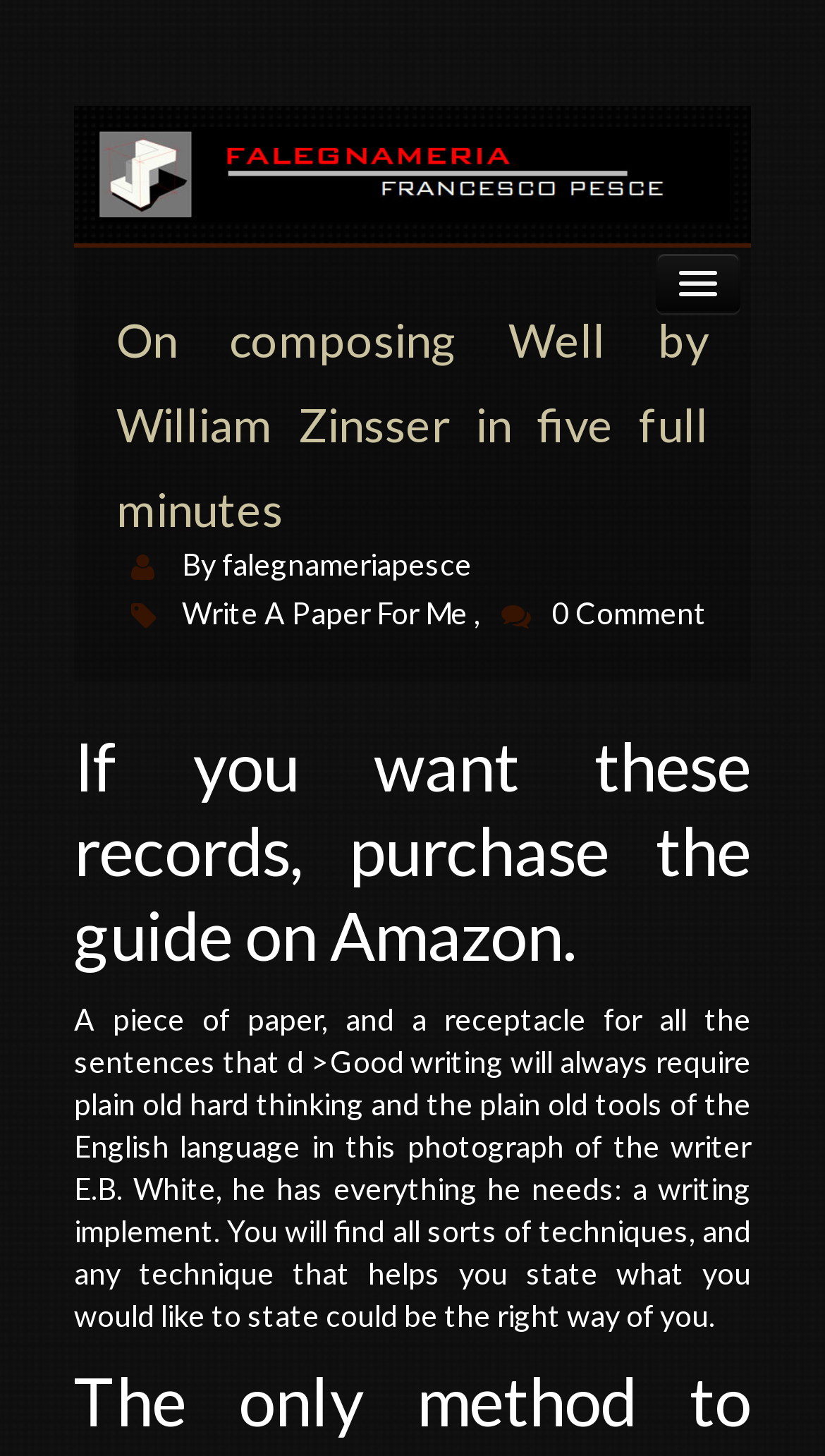Answer the following query concisely with a single word or phrase:
What is the author of the article?

William Zinsser